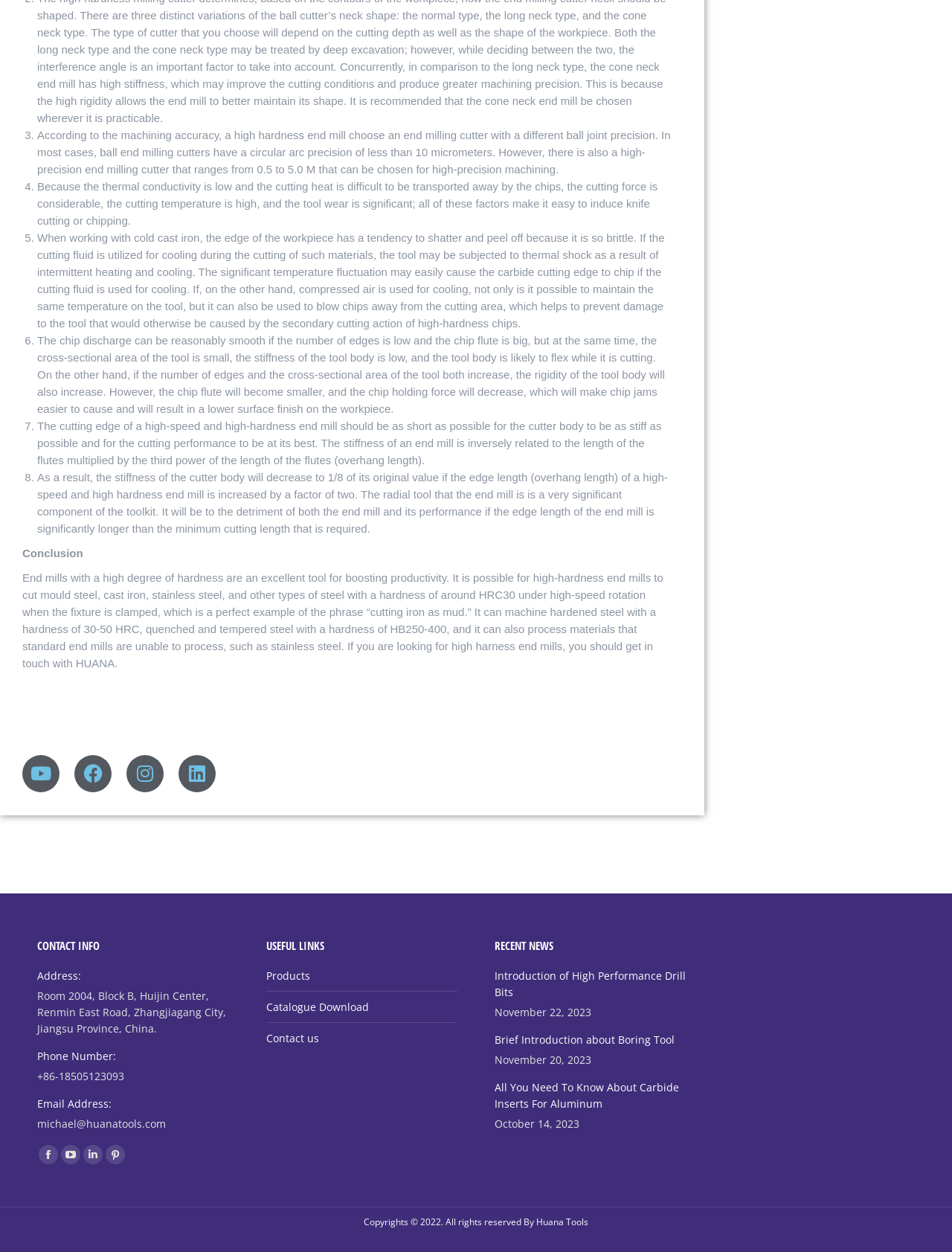What is the relationship between the length of the flutes and the stiffness of the cutter body?
Analyze the image and provide a thorough answer to the question.

The stiffness of an end mill is inversely related to the length of the flutes multiplied by the third power of the length of the flutes (overhang length), which means that if the edge length (overhang length) of a high-speed and high hardness end mill is increased by a factor of two, the stiffness of the cutter body will decrease to 1/8 of its original value.